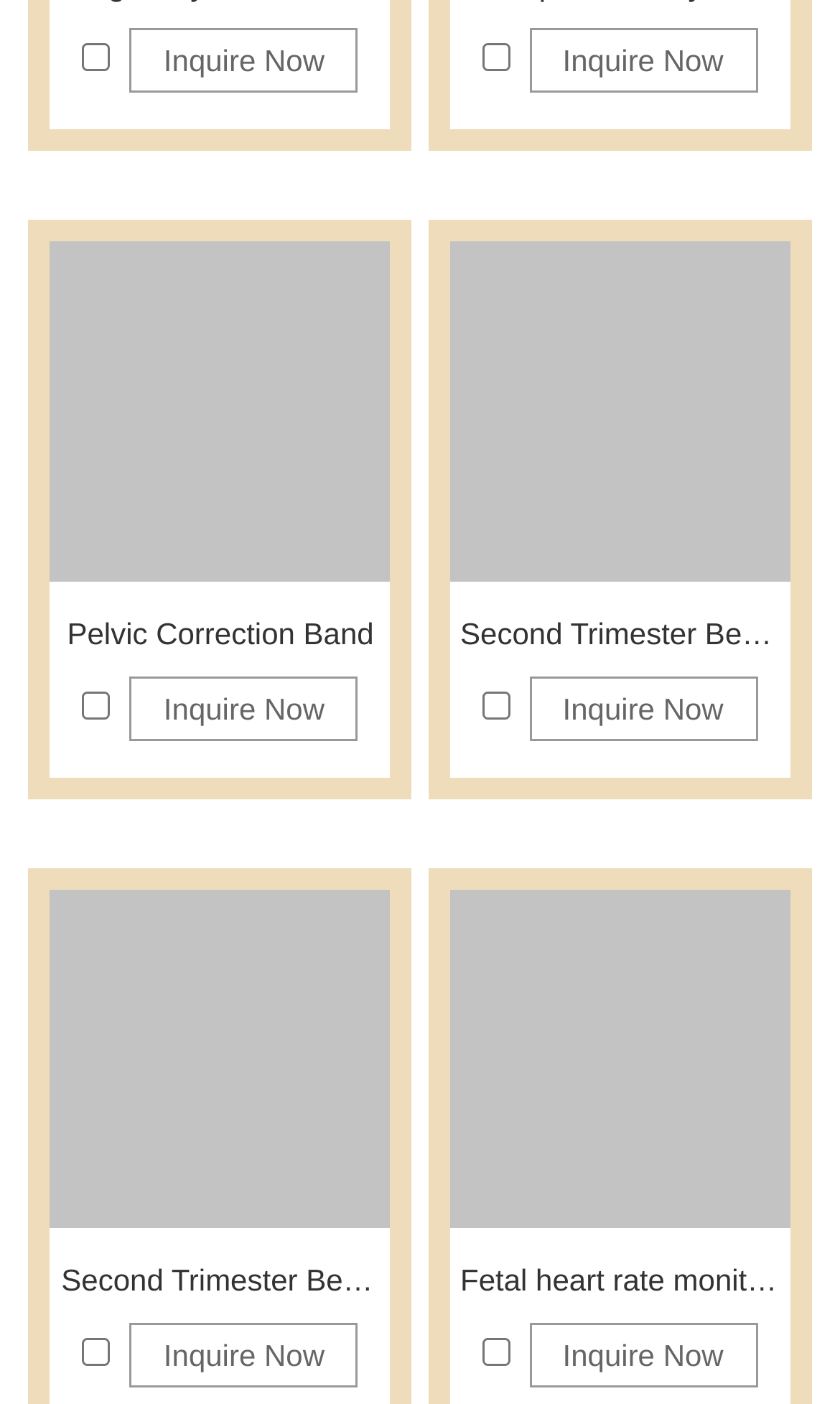Locate the bounding box coordinates of the region to be clicked to comply with the following instruction: "Click on 'Inquire Now' to ask about Fetal heart rate monitoring belts". The coordinates must be four float numbers between 0 and 1, in the form [left, top, right, bottom].

[0.63, 0.943, 0.901, 0.989]